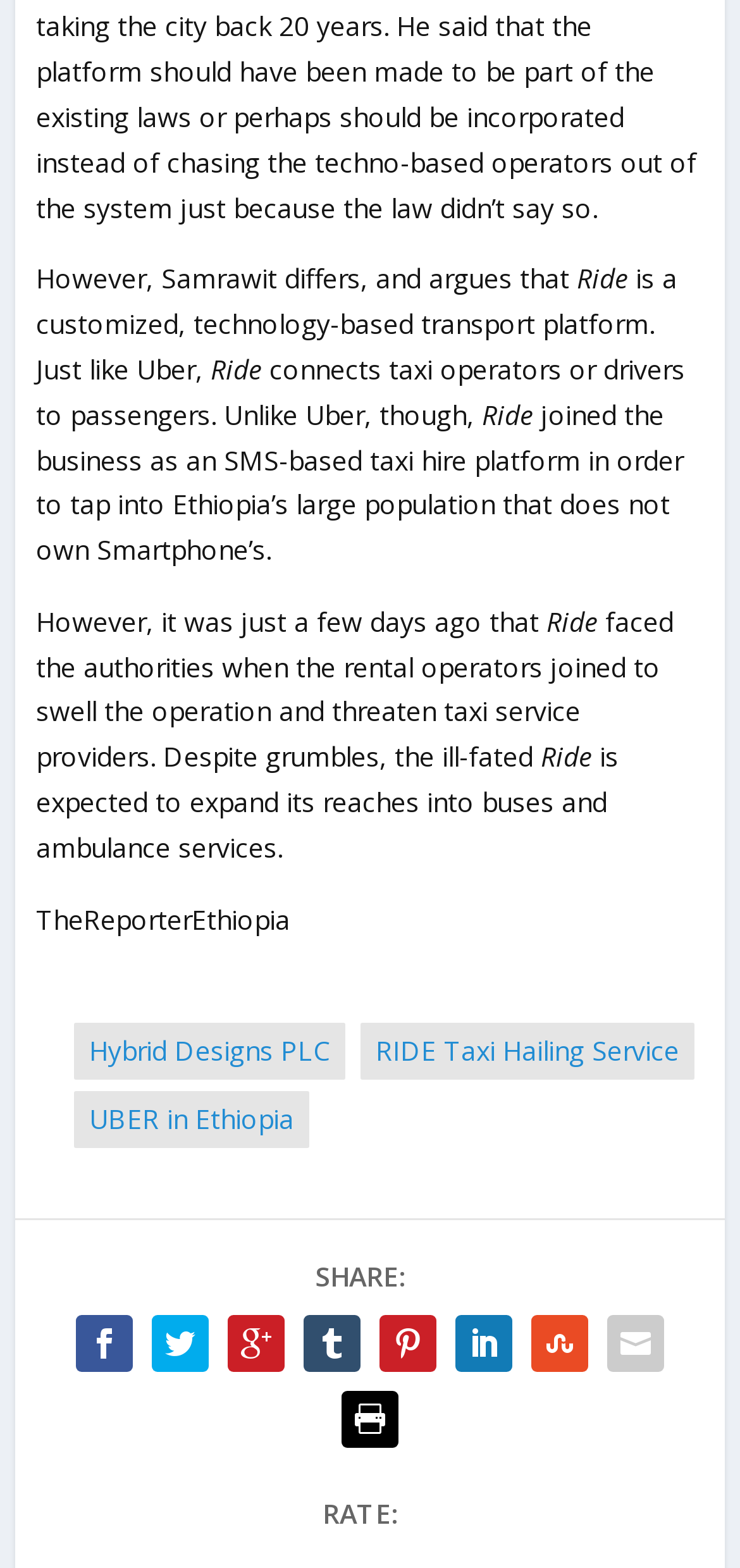Locate the bounding box coordinates of the clickable element to fulfill the following instruction: "Click on Hybrid Designs PLC". Provide the coordinates as four float numbers between 0 and 1 in the format [left, top, right, bottom].

[0.121, 0.659, 0.446, 0.682]